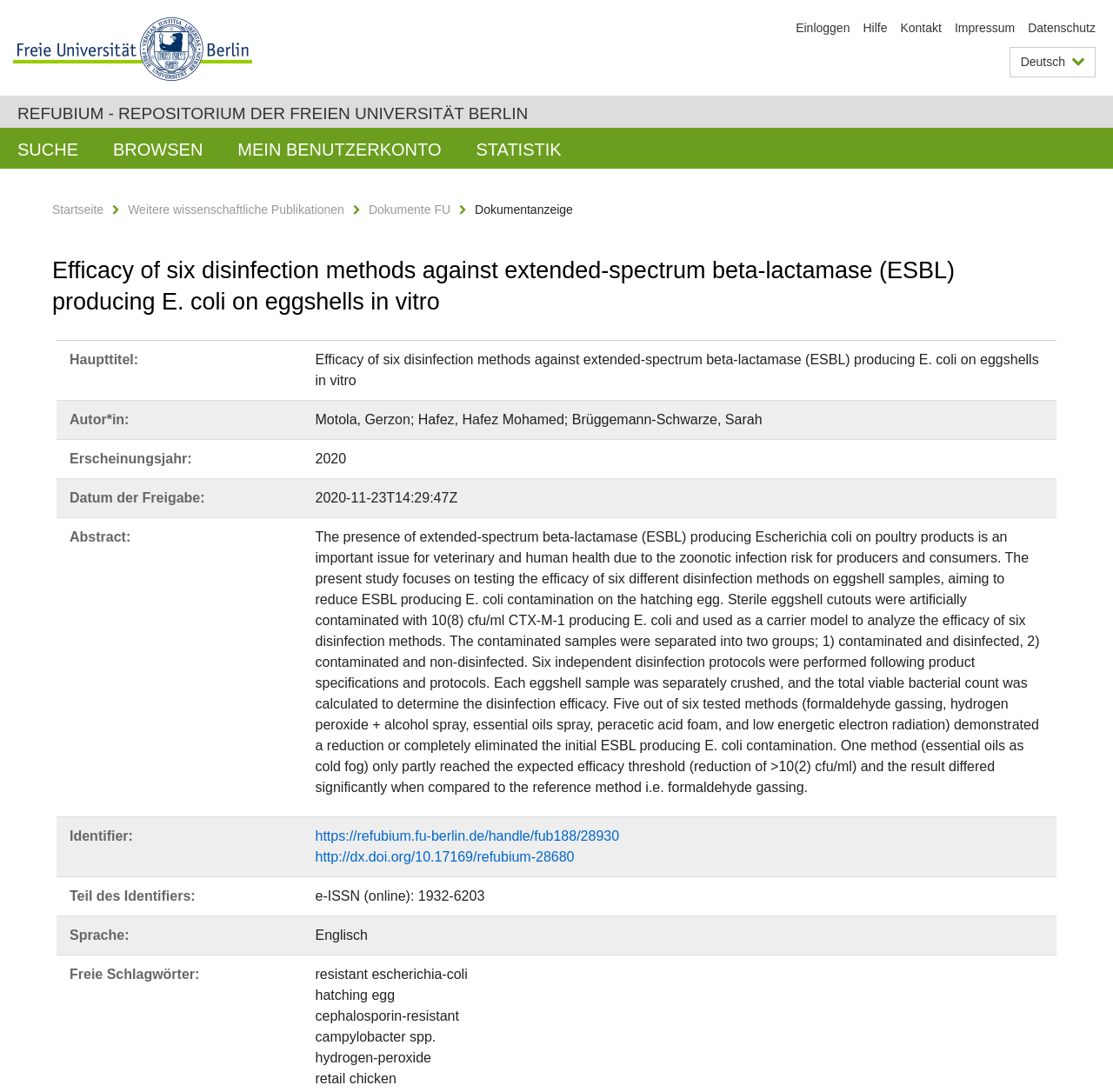Locate the bounding box coordinates of the segment that needs to be clicked to meet this instruction: "Click on the link to Just Another Guy Home Remodeling".

None